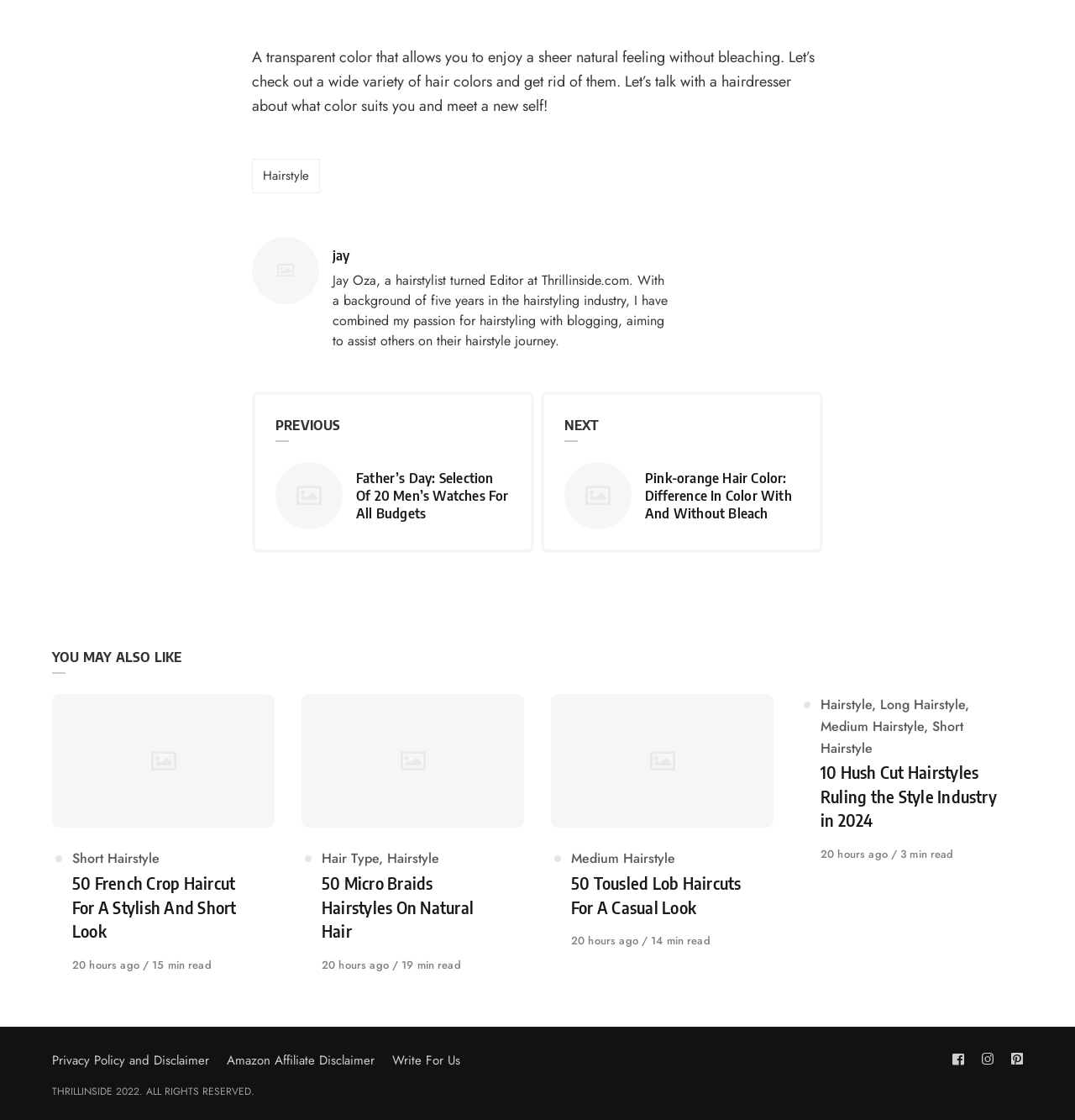Please locate the bounding box coordinates of the element that needs to be clicked to achieve the following instruction: "Follow us on Facebook". The coordinates should be four float numbers between 0 and 1, i.e., [left, top, right, bottom].

[0.886, 0.937, 0.903, 0.954]